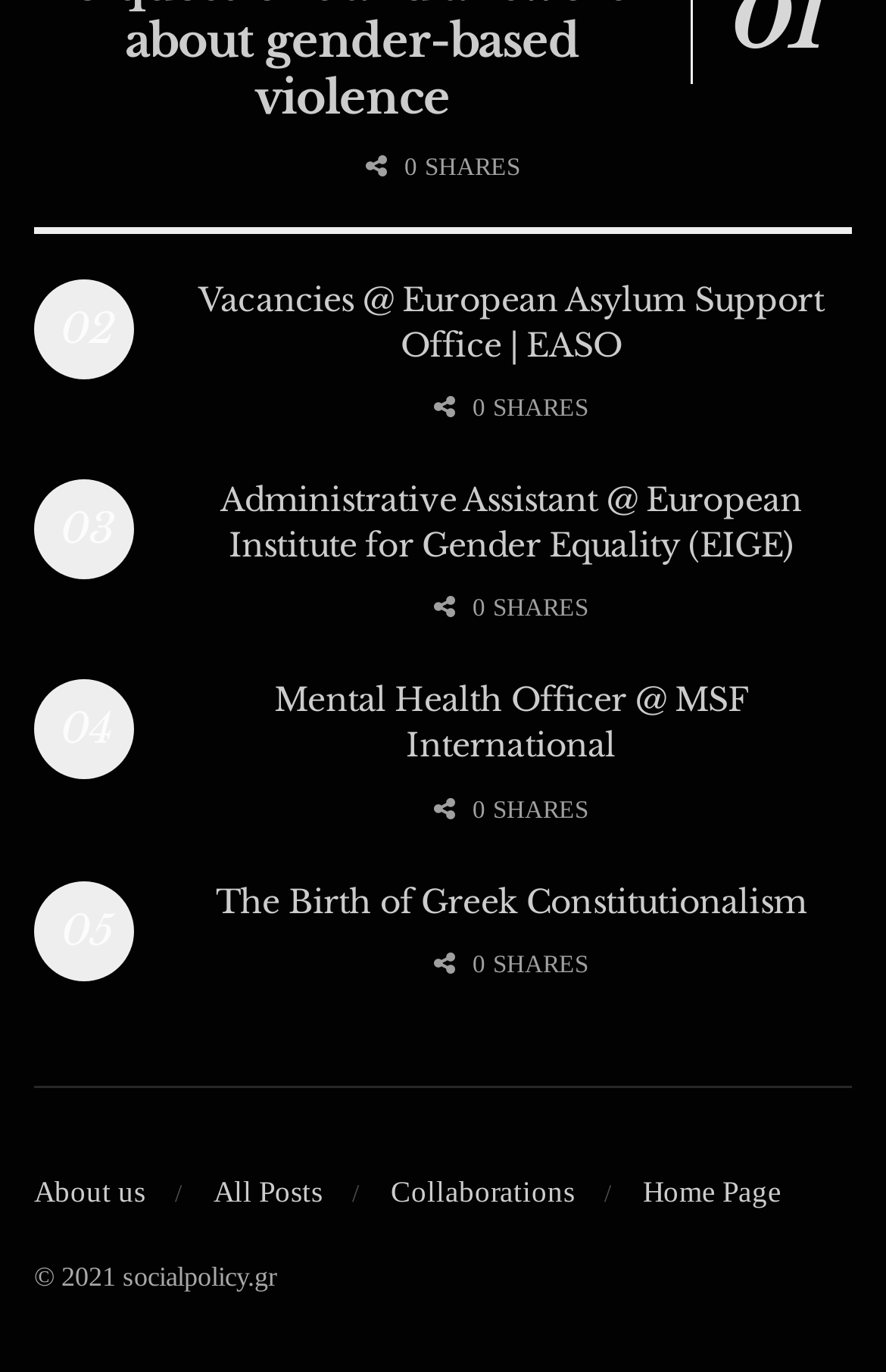Use a single word or phrase to respond to the question:
How many share links are there?

10